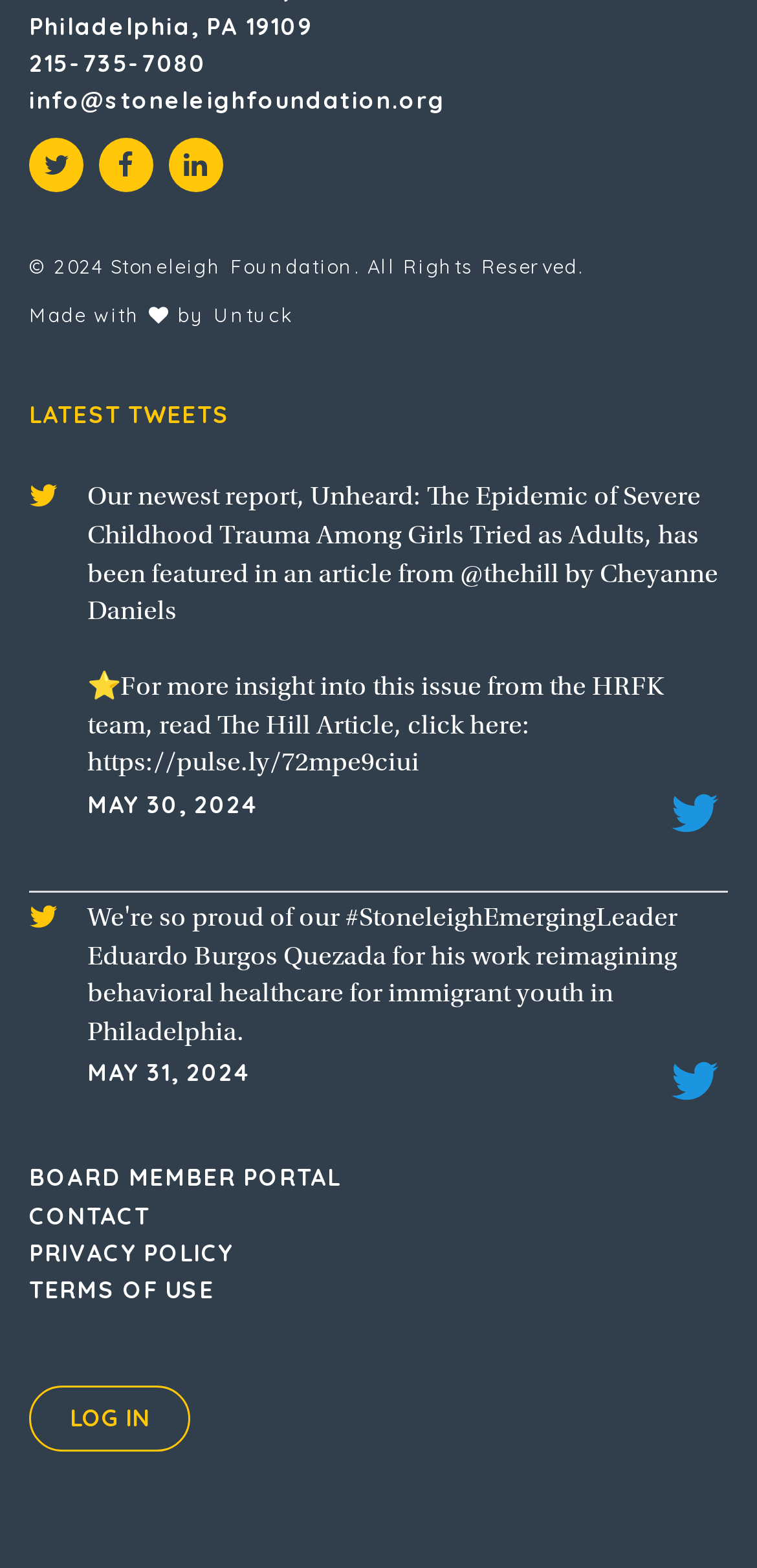What is the address of Stoneleigh Foundation?
Your answer should be a single word or phrase derived from the screenshot.

Philadelphia, PA 19109